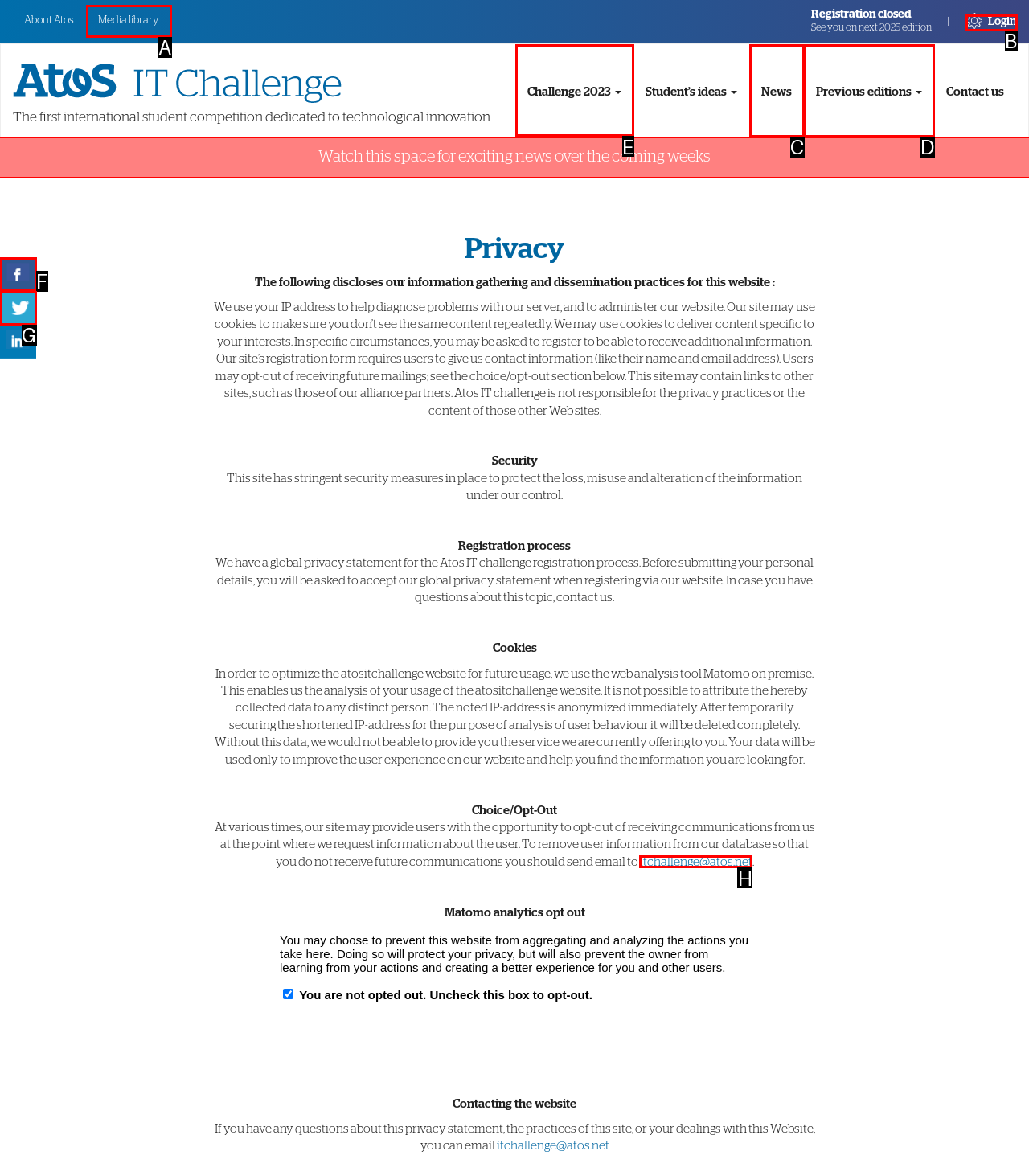Figure out which option to click to perform the following task: Click on the 'REQUEST A QUOTE' button
Provide the letter of the correct option in your response.

None